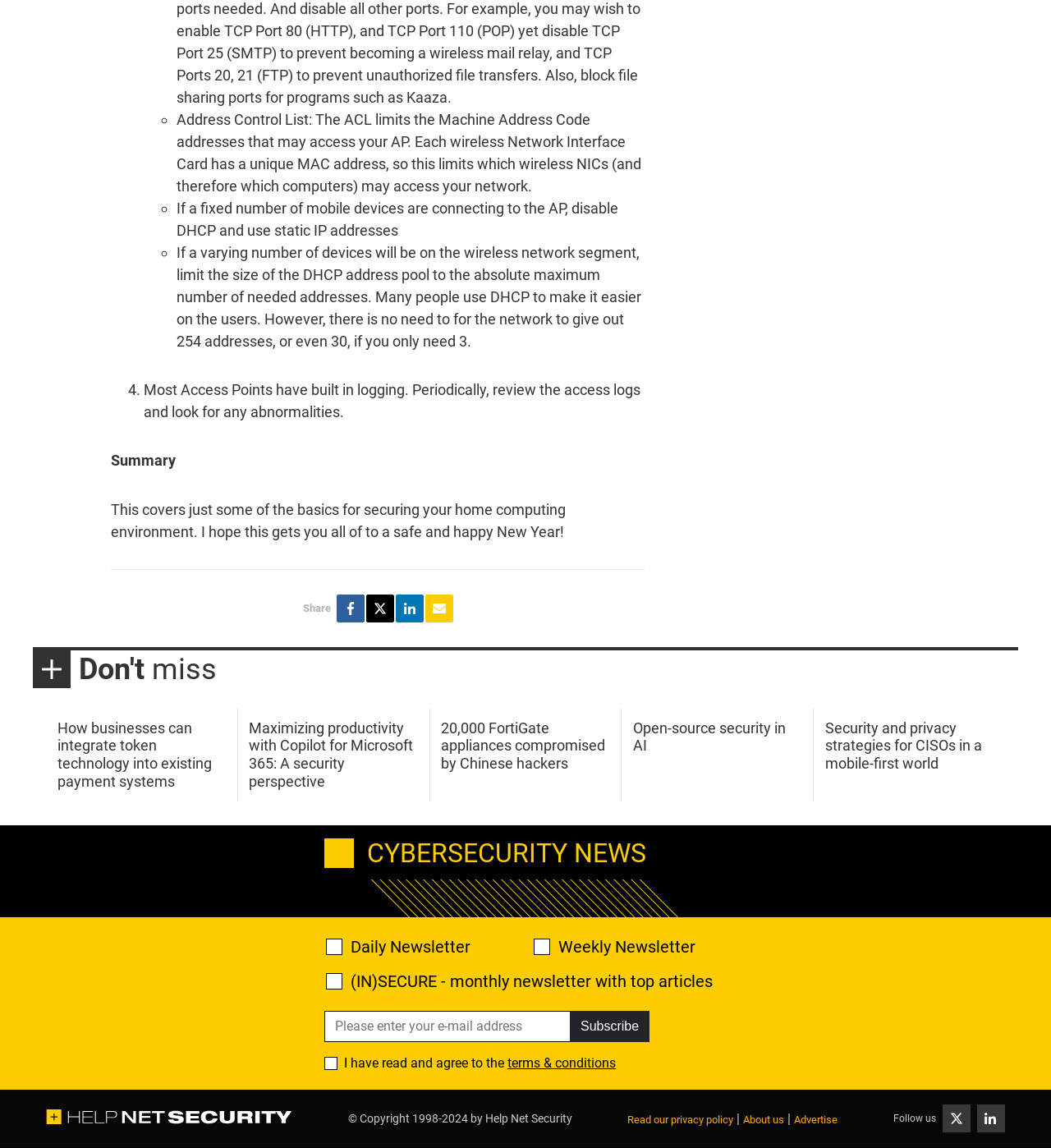Using the information in the image, could you please answer the following question in detail:
What is the purpose of the Address Control List?

The purpose of the Address Control List is to limit the Machine Address Code addresses that may access your AP, which means it restricts which wireless Network Interface Cards (and therefore which computers) may access your network.